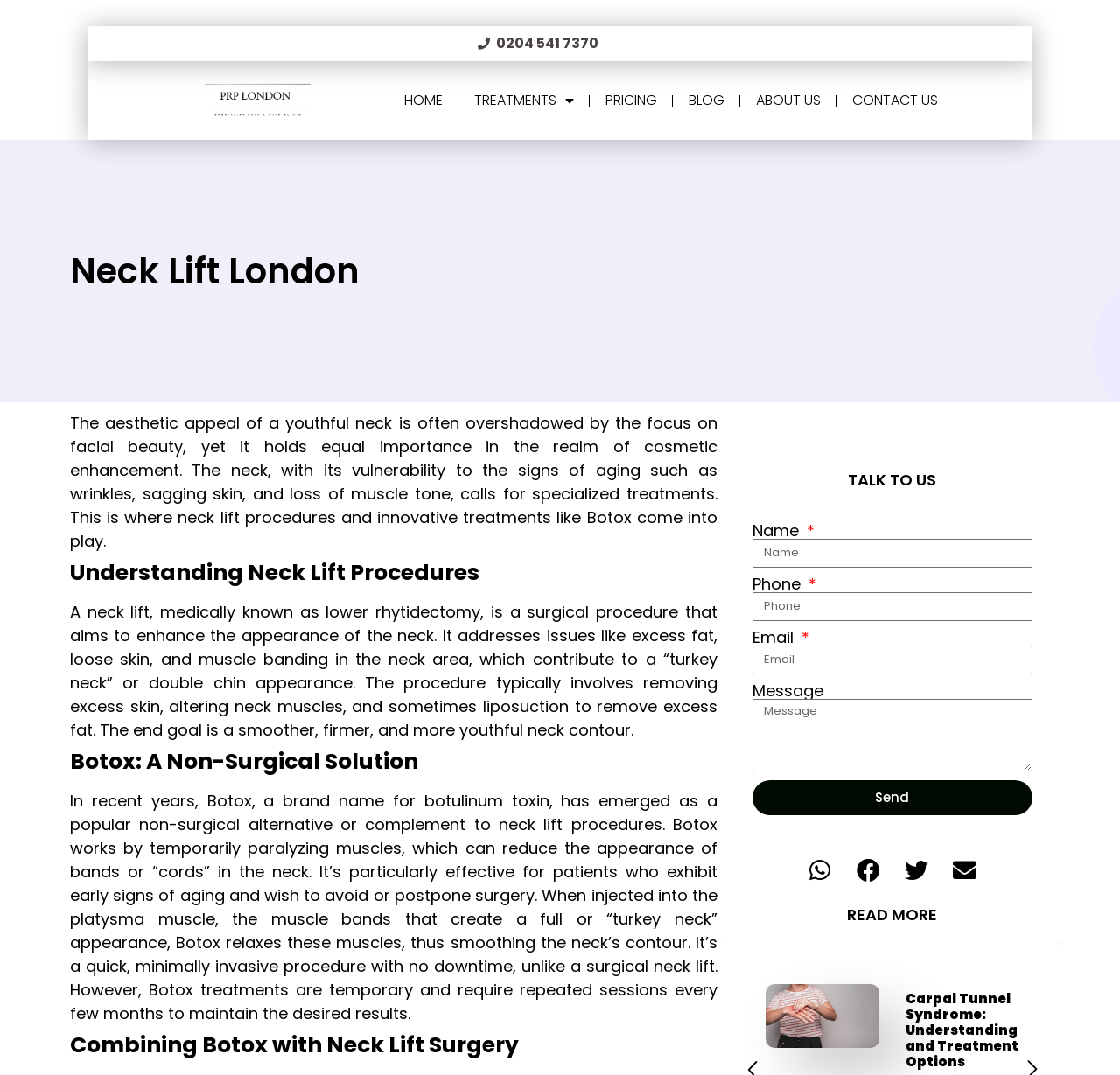Please indicate the bounding box coordinates for the clickable area to complete the following task: "Read about neck lift procedures". The coordinates should be specified as four float numbers between 0 and 1, i.e., [left, top, right, bottom].

[0.062, 0.521, 0.641, 0.545]